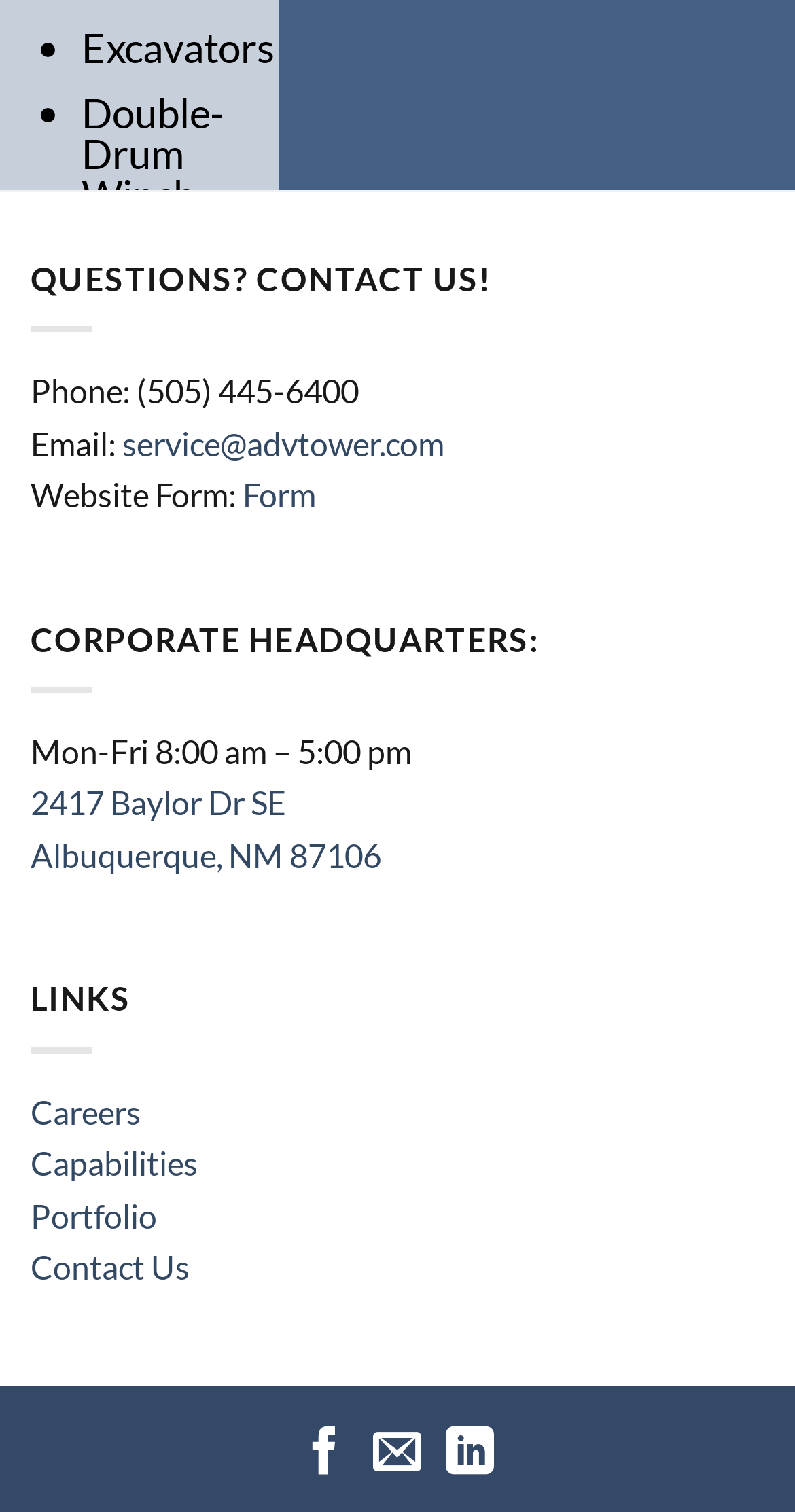Given the content of the image, can you provide a detailed answer to the question?
What is the company's phone number?

I found the phone number by looking at the contact information section of the webpage, where it is listed as 'Phone: (505) 445-6400'.